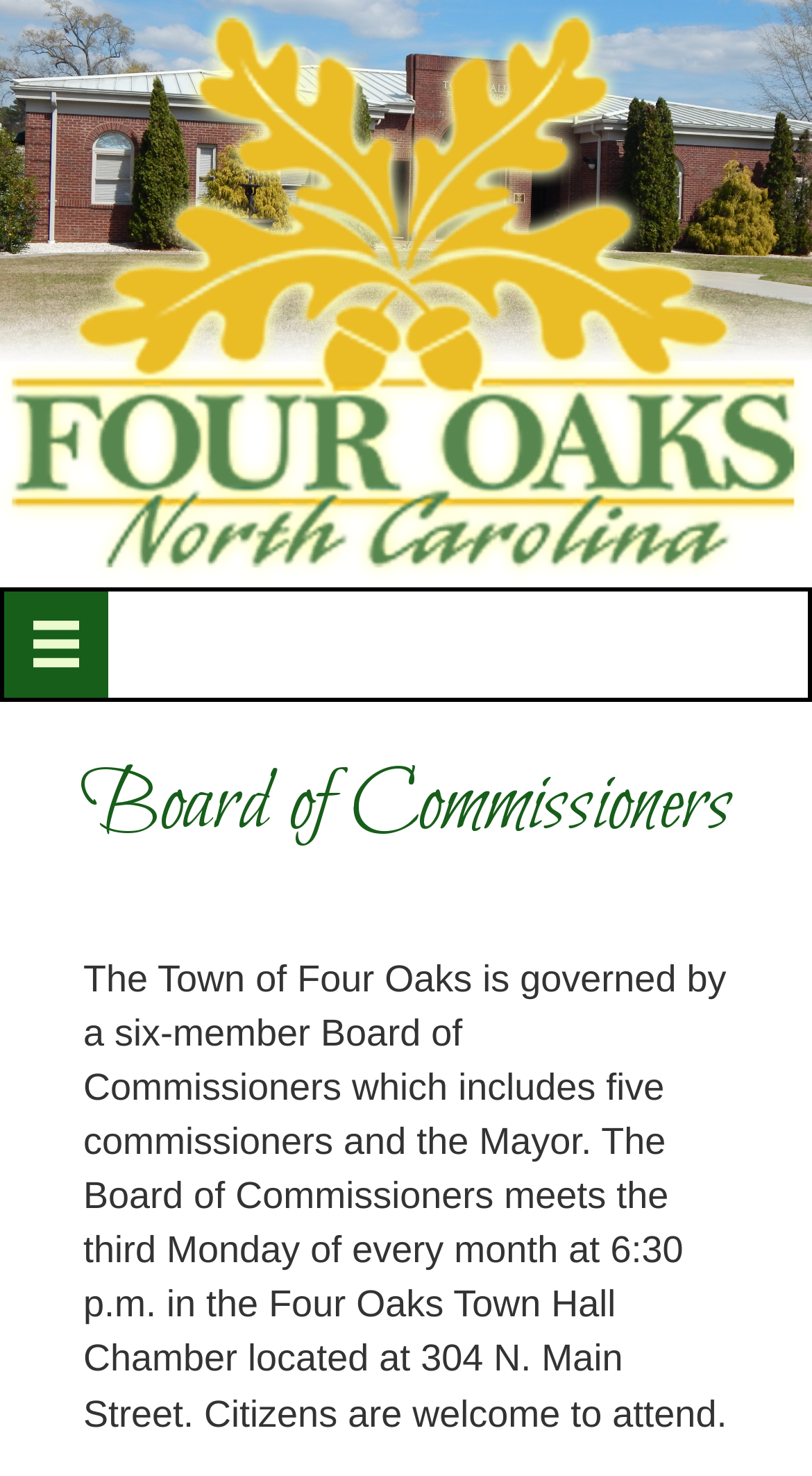Determine the main text heading of the webpage and provide its content.

Board of Commissioners